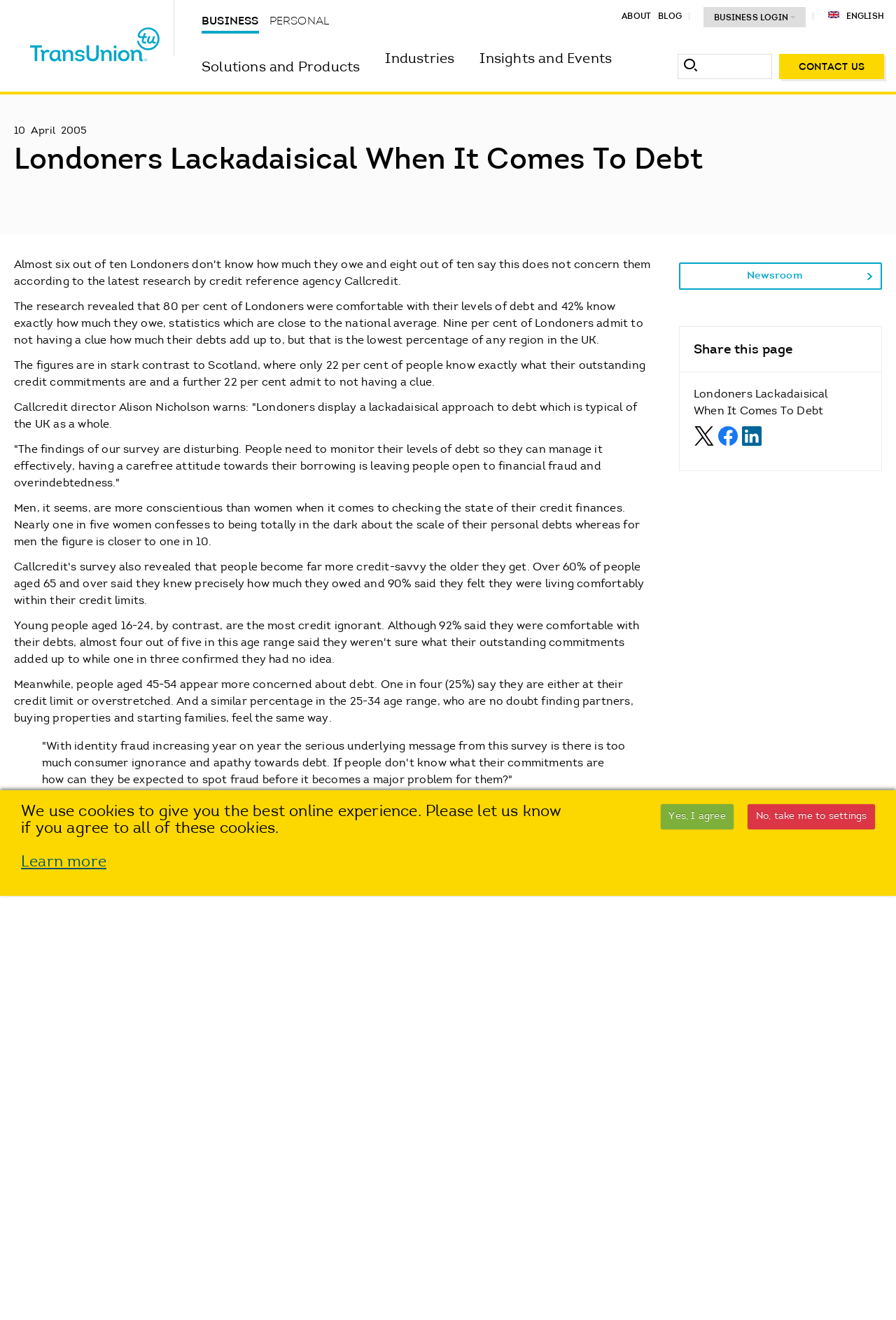Find the bounding box coordinates of the element you need to click on to perform this action: 'Contact us'. The coordinates should be represented by four float values between 0 and 1, in the format [left, top, right, bottom].

[0.87, 0.041, 0.987, 0.06]